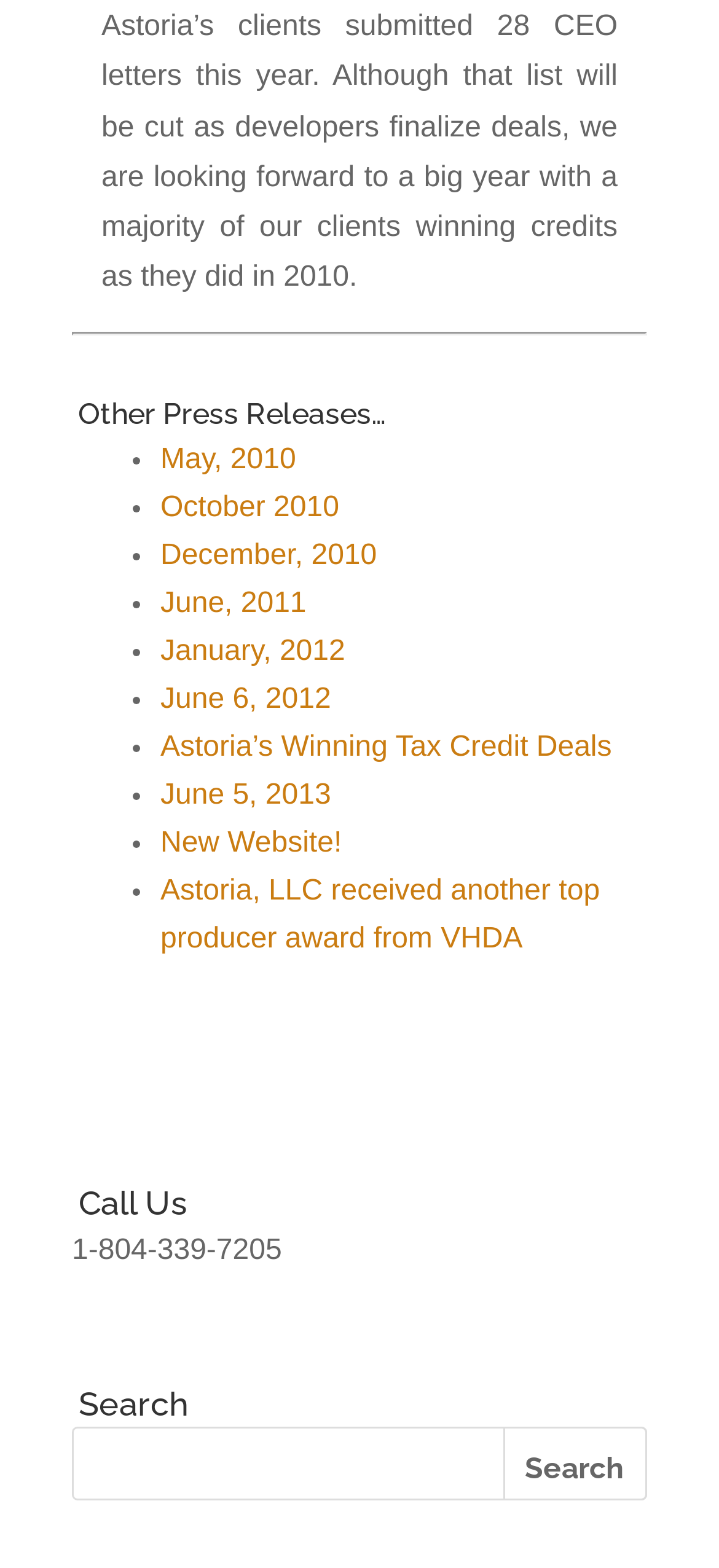Determine the bounding box coordinates of the UI element described below. Use the format (top-left x, top-left y, bottom-right x, bottom-right y) with floating point numbers between 0 and 1: June 5, 2013

[0.223, 0.497, 0.46, 0.517]